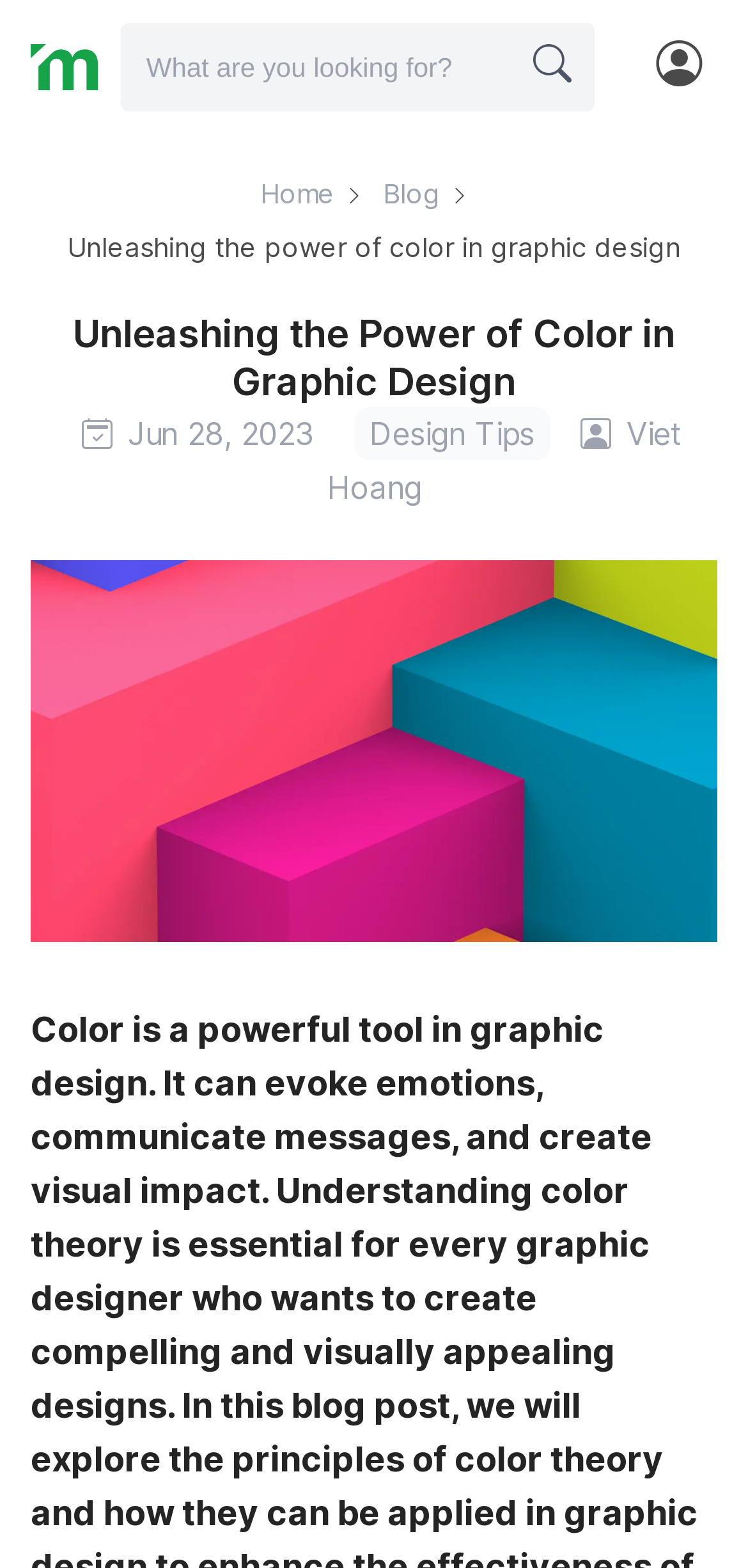Could you locate the bounding box coordinates for the section that should be clicked to accomplish this task: "Go to the home page".

[0.347, 0.113, 0.447, 0.133]